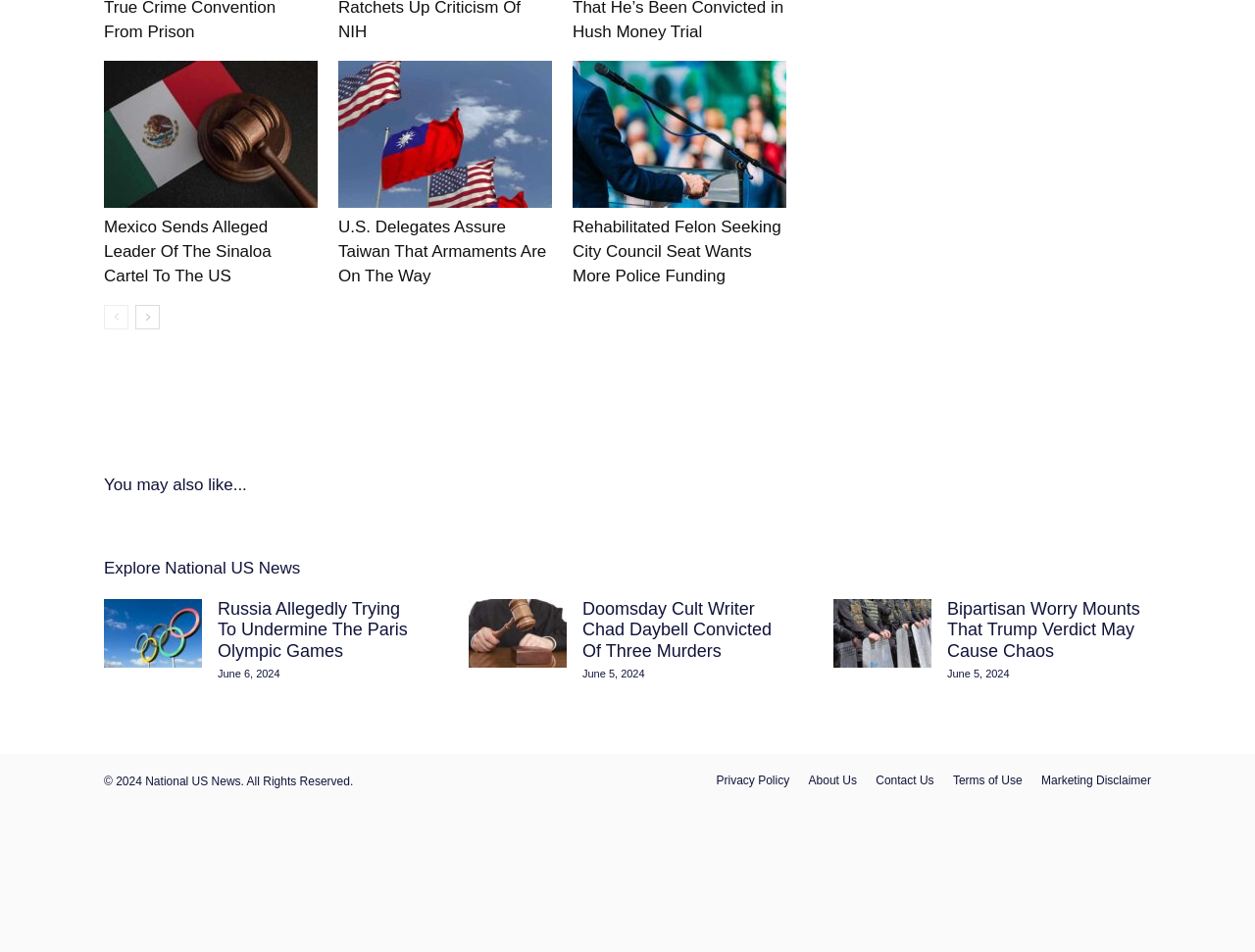What is the date of the news article 'Doomsday Cult Writer Chad Daybell Convicted Of Three Murders'?
With the help of the image, please provide a detailed response to the question.

I found the time element associated with the news article 'Doomsday Cult Writer Chad Daybell Convicted Of Three Murders' and extracted the date from it, which is 'June 5, 2024'.